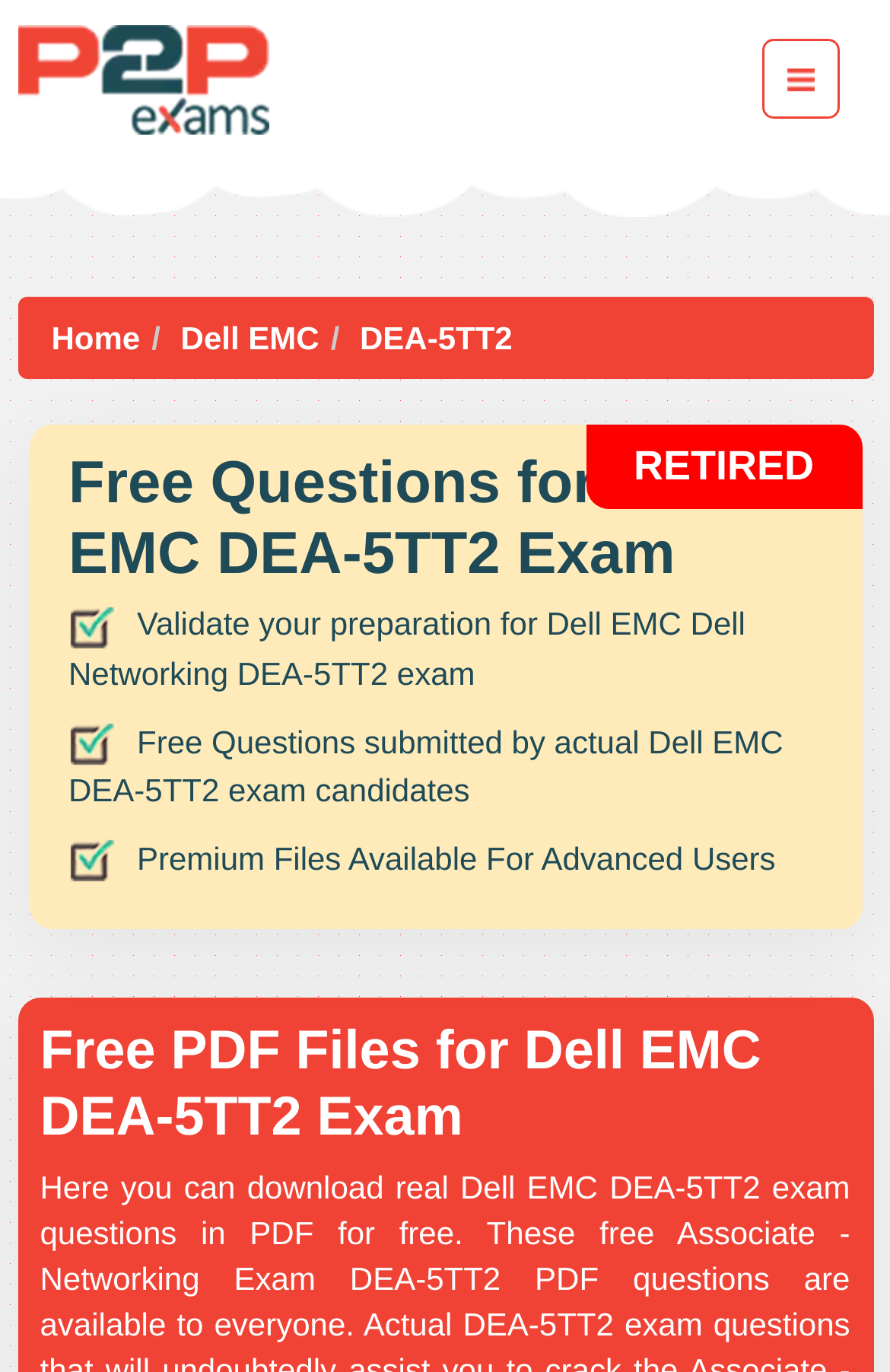Provide a brief response to the question below using a single word or phrase: 
What is the purpose of the free questions?

To validate preparation